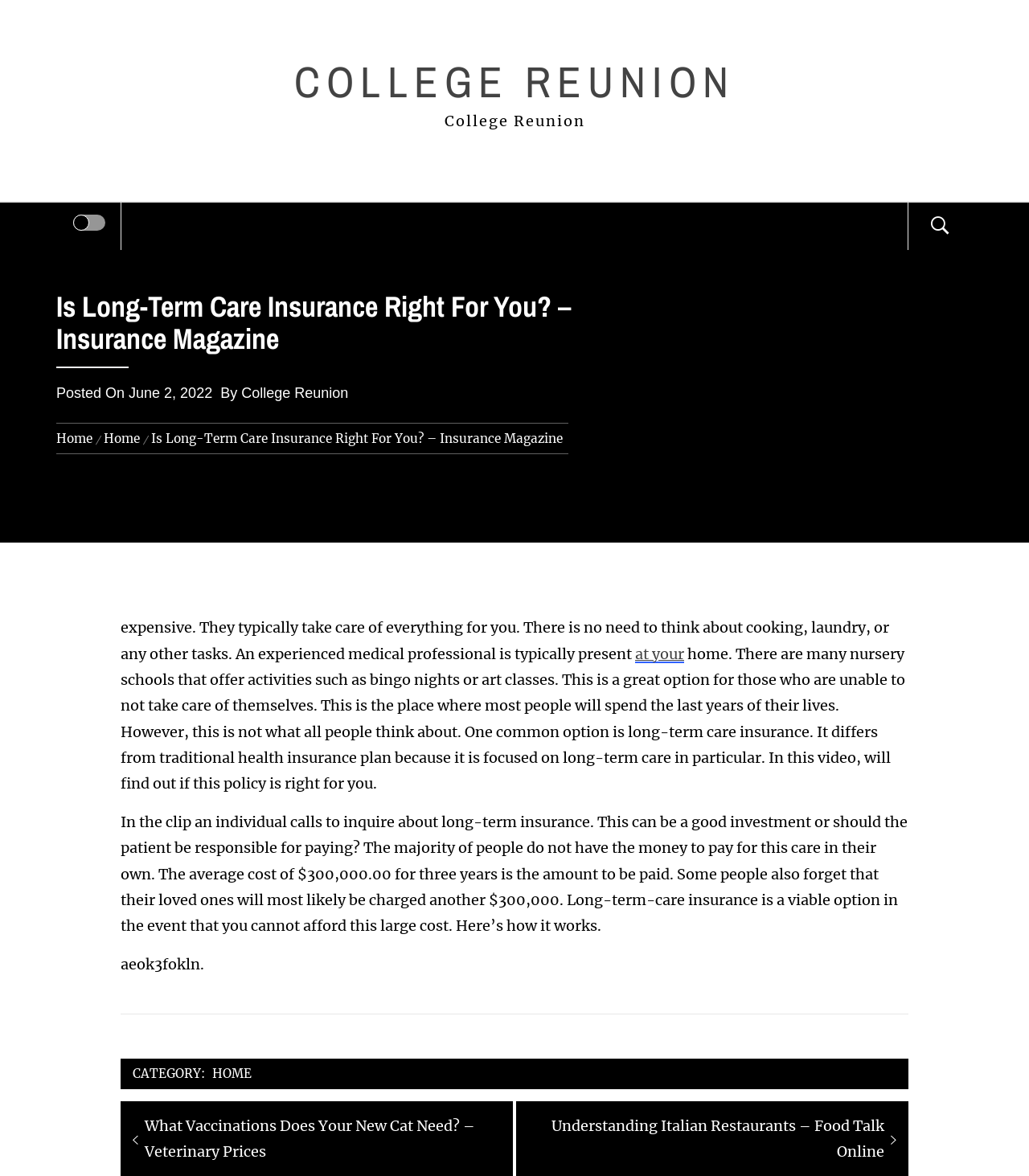Use a single word or phrase to answer the question:
What type of activities are offered in some nursery schools?

Bingo nights or art classes